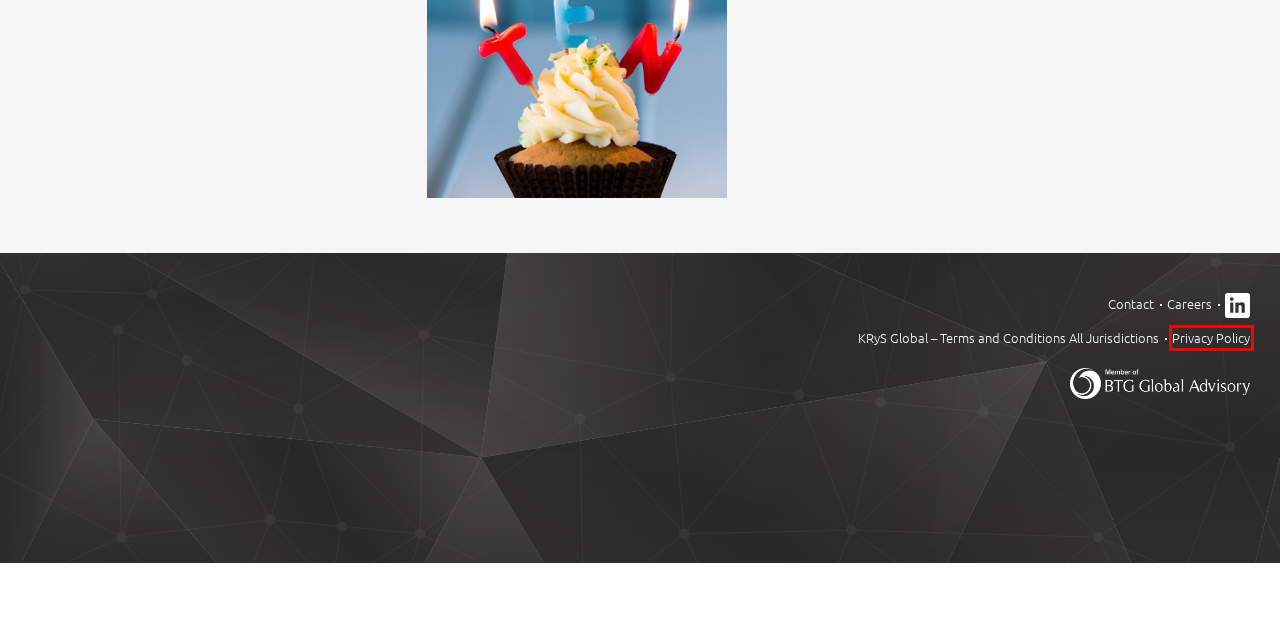View the screenshot of the webpage containing a red bounding box around a UI element. Select the most fitting webpage description for the new page shown after the element in the red bounding box is clicked. Here are the candidates:
A. Media & Events - KRyS Global
B. BUSINESS PRIVACY POLICY - KRyS Global
C. About - KRyS Global
D. KRyS Global - Complex Issues. Resolved. - KRyS Global
E. Welcome to KRyS Global USA - KRyS Globa
F. Careers - KRyS Global
G. Talent - KRyS Global
H. Capabilities - KRyS Global

B